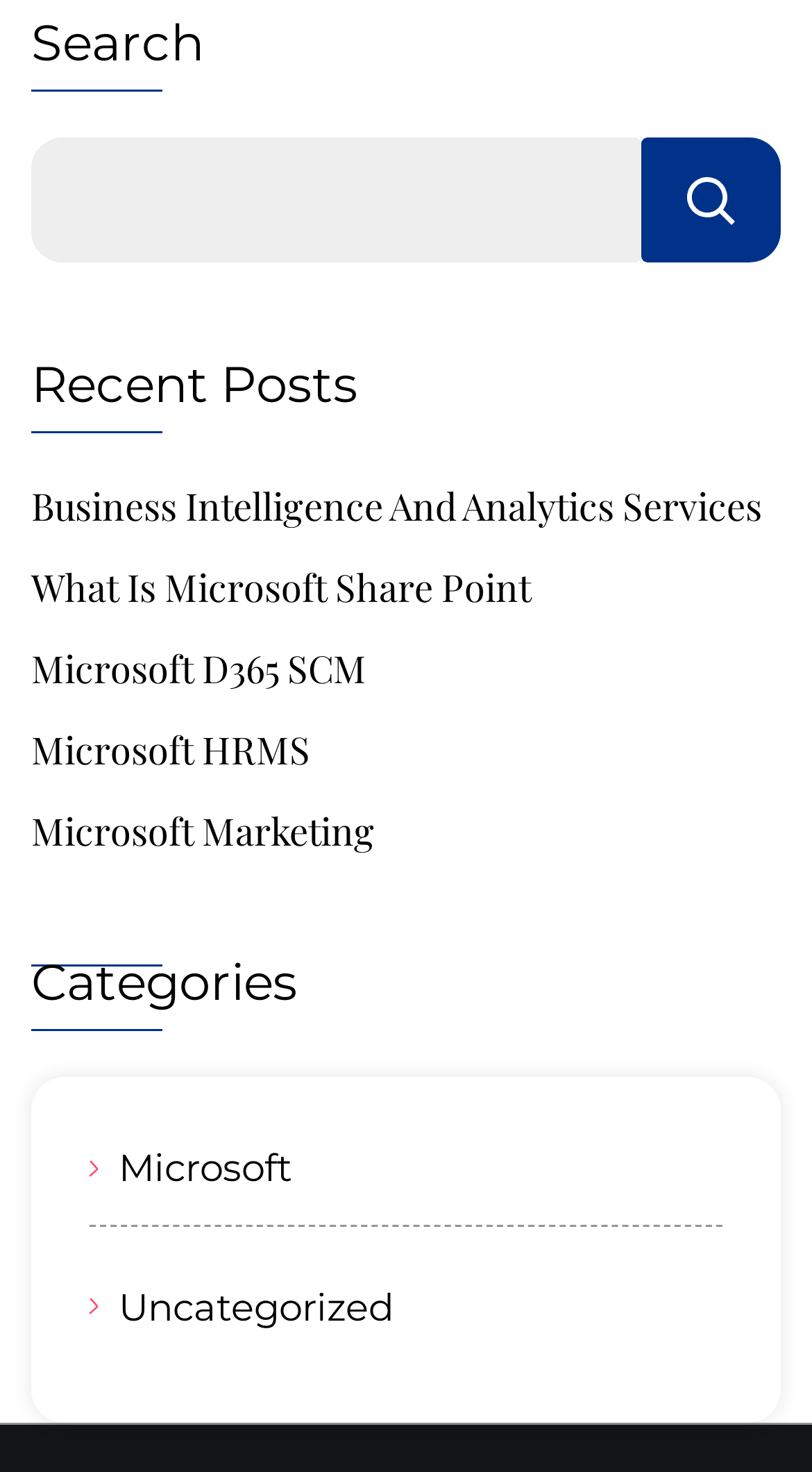Please identify the bounding box coordinates of the region to click in order to complete the given instruction: "click on Categories". The coordinates should be four float numbers between 0 and 1, i.e., [left, top, right, bottom].

[0.038, 0.646, 0.962, 0.69]